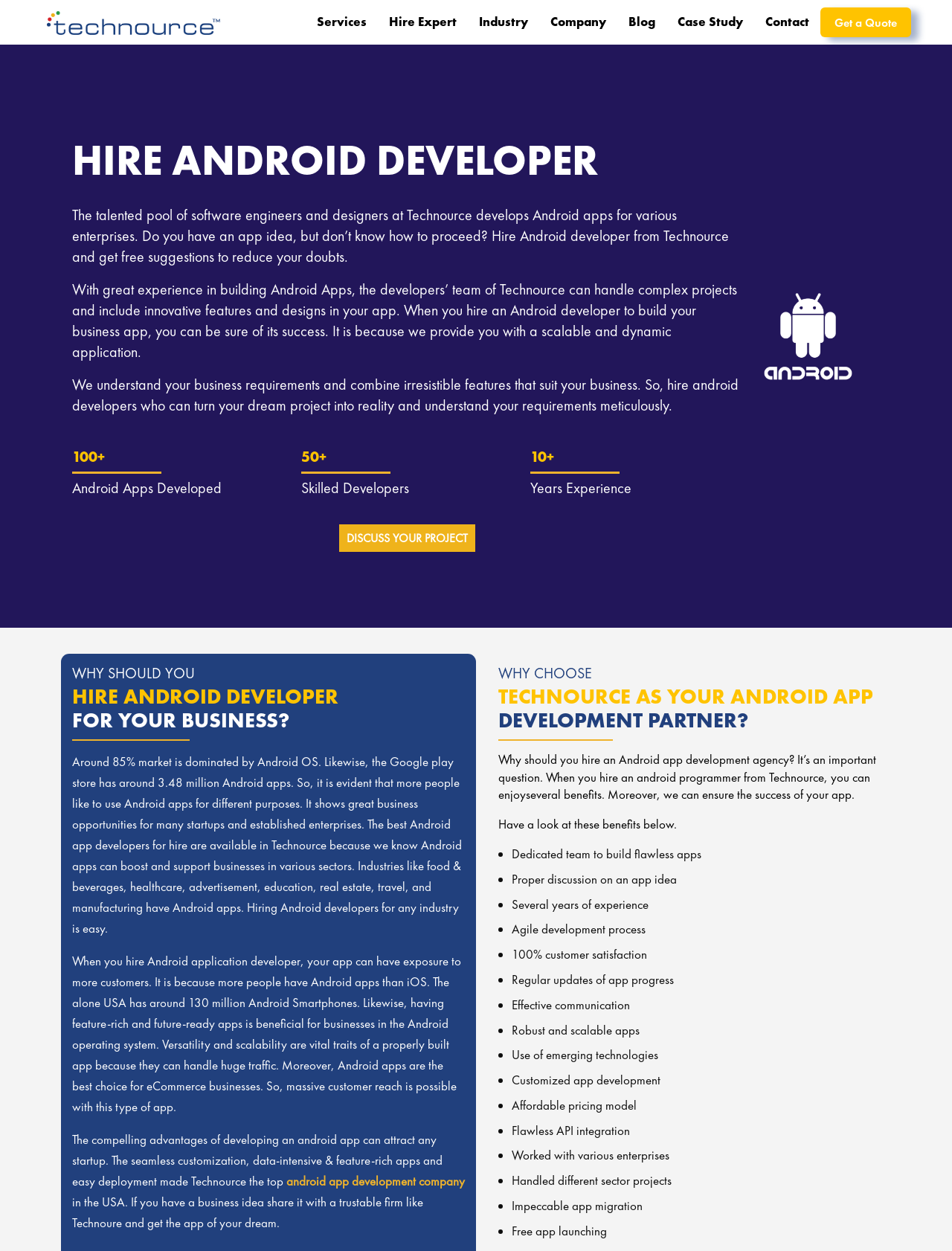Determine the bounding box coordinates for the area that needs to be clicked to fulfill this task: "Click the 'DISCUSS YOUR PROJECT' button". The coordinates must be given as four float numbers between 0 and 1, i.e., [left, top, right, bottom].

[0.356, 0.419, 0.499, 0.441]